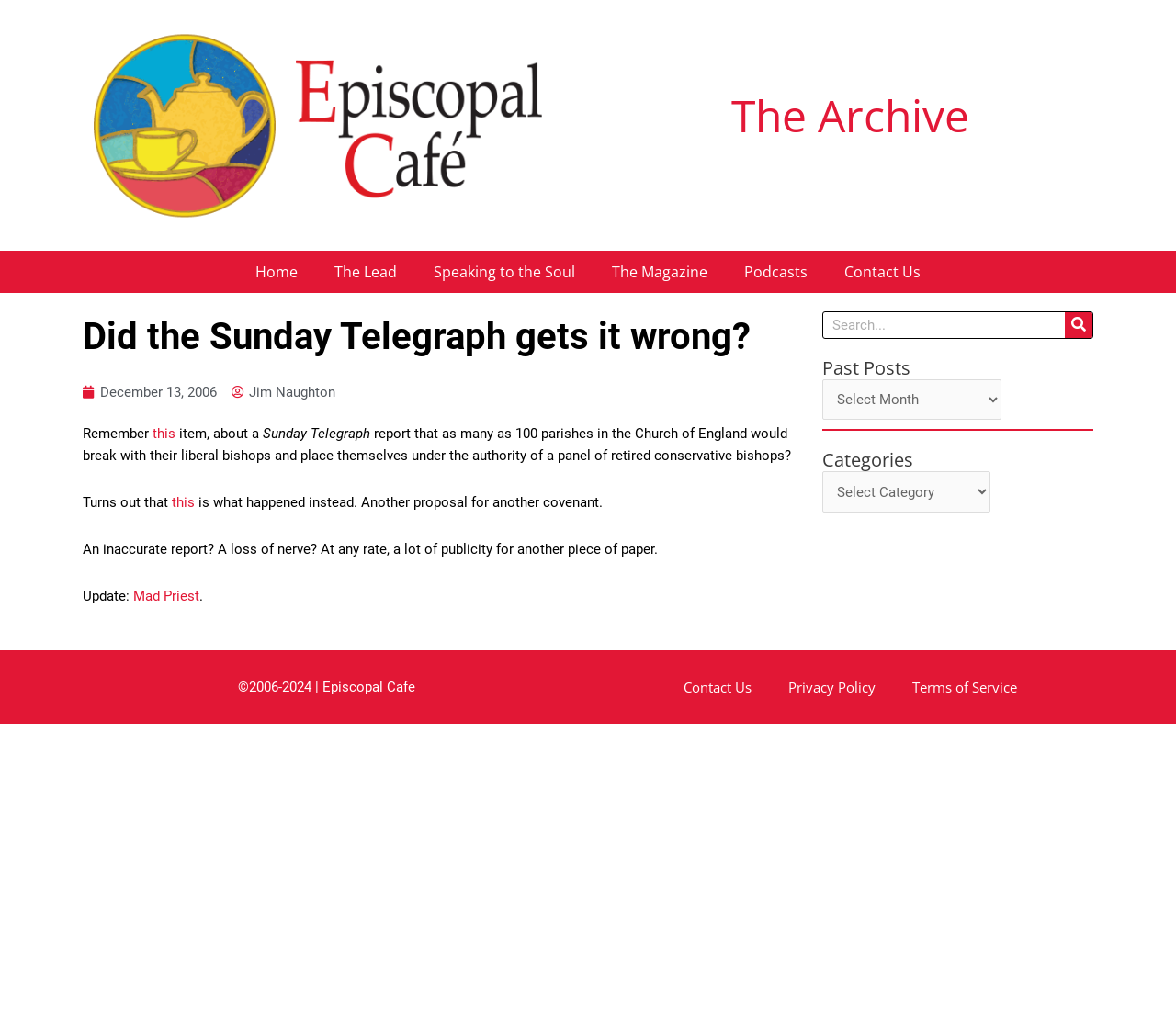Give the bounding box coordinates for the element described as: "parent_node: Search name="s" placeholder="Search..."".

[0.7, 0.305, 0.905, 0.33]